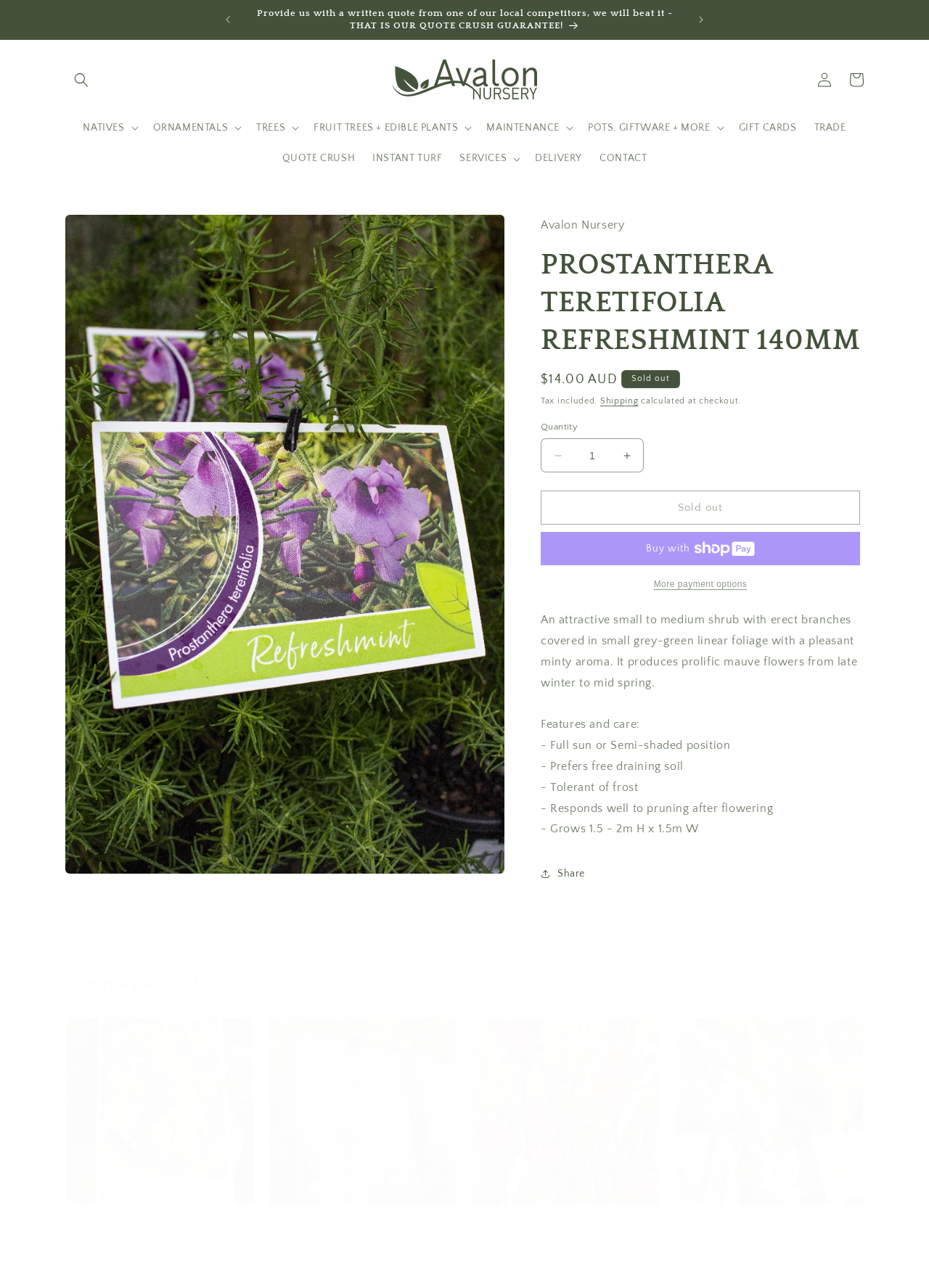Can you locate the main headline on this webpage and provide its text content?

PROSTANTHERA TERETIFOLIA REFRESHMINT 140MM